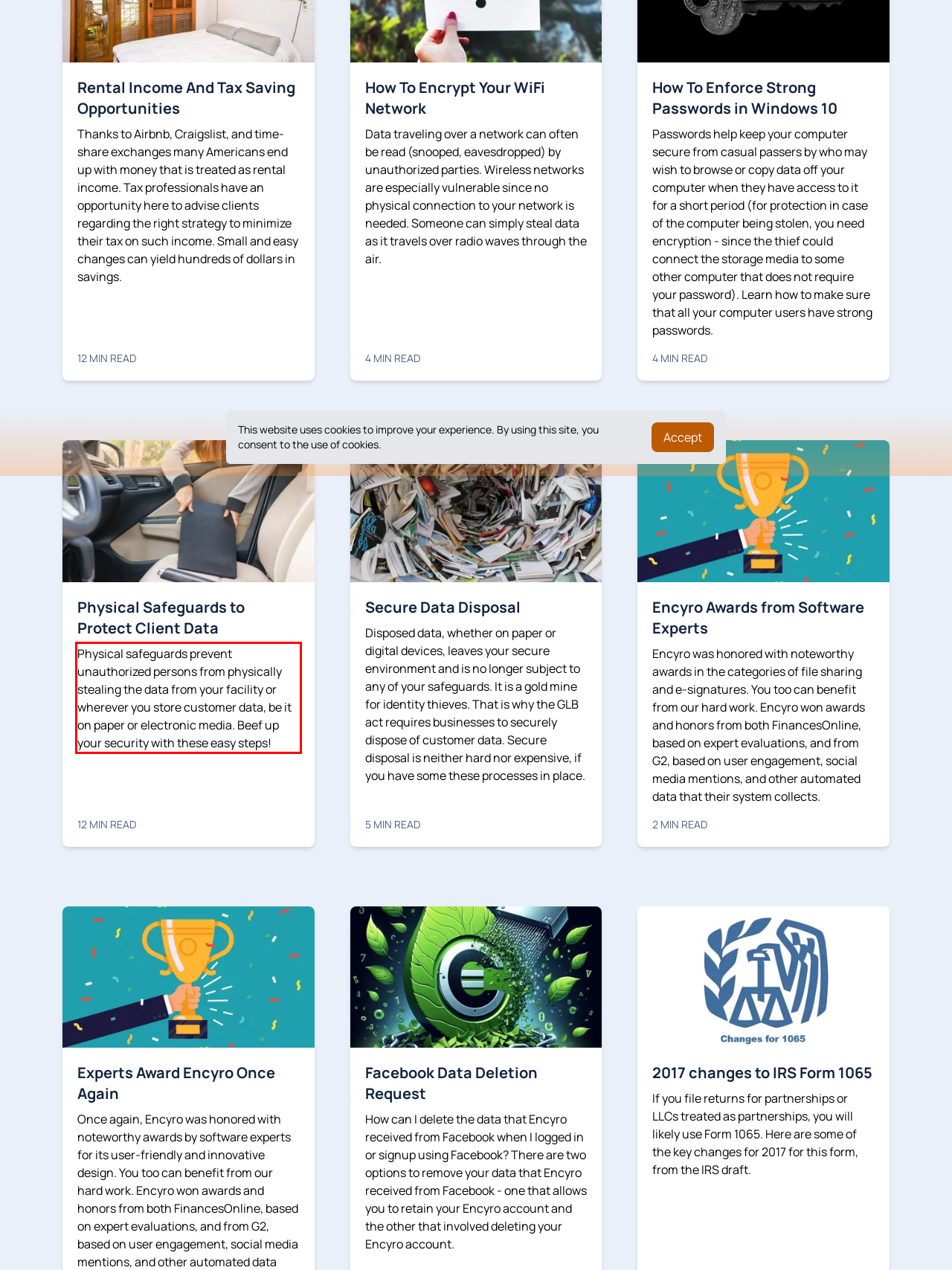You have a screenshot of a webpage with a red bounding box. Identify and extract the text content located inside the red bounding box.

Physical safeguards prevent unauthorized persons from physically stealing the data from your facility or wherever you store customer data, be it on paper or electronic media. Beef up your security with these easy steps!